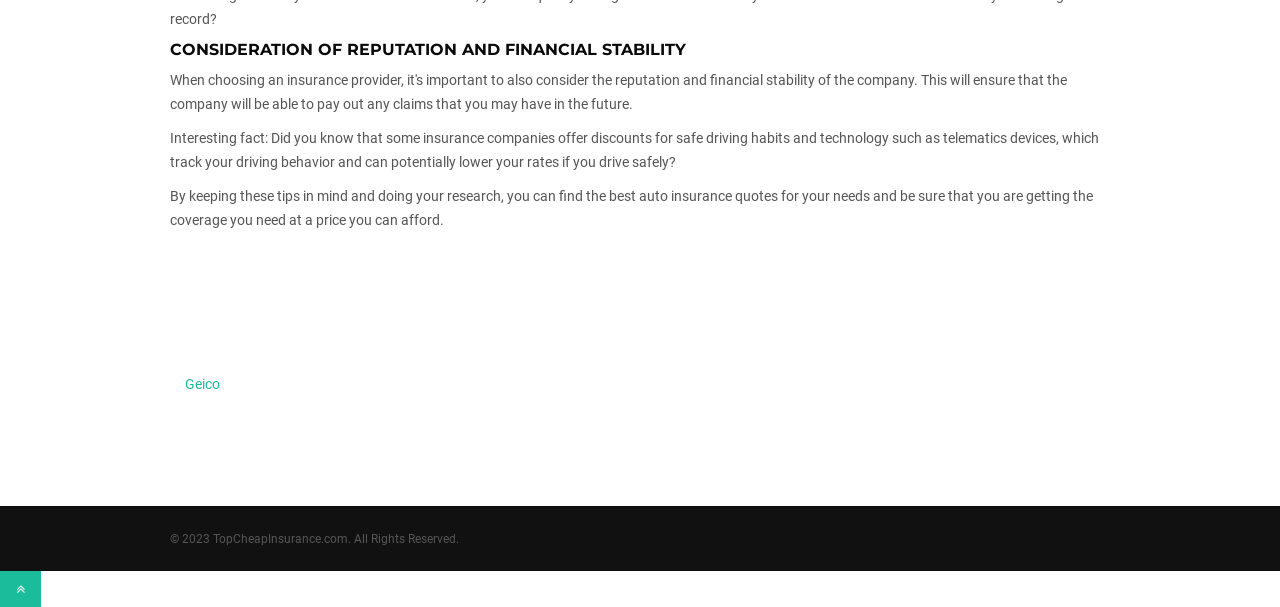Bounding box coordinates are specified in the format (top-left x, top-left y, bottom-right x, bottom-right y). All values are floating point numbers bounded between 0 and 1. Please provide the bounding box coordinate of the region this sentence describes: Geico

[0.133, 0.597, 0.299, 0.669]